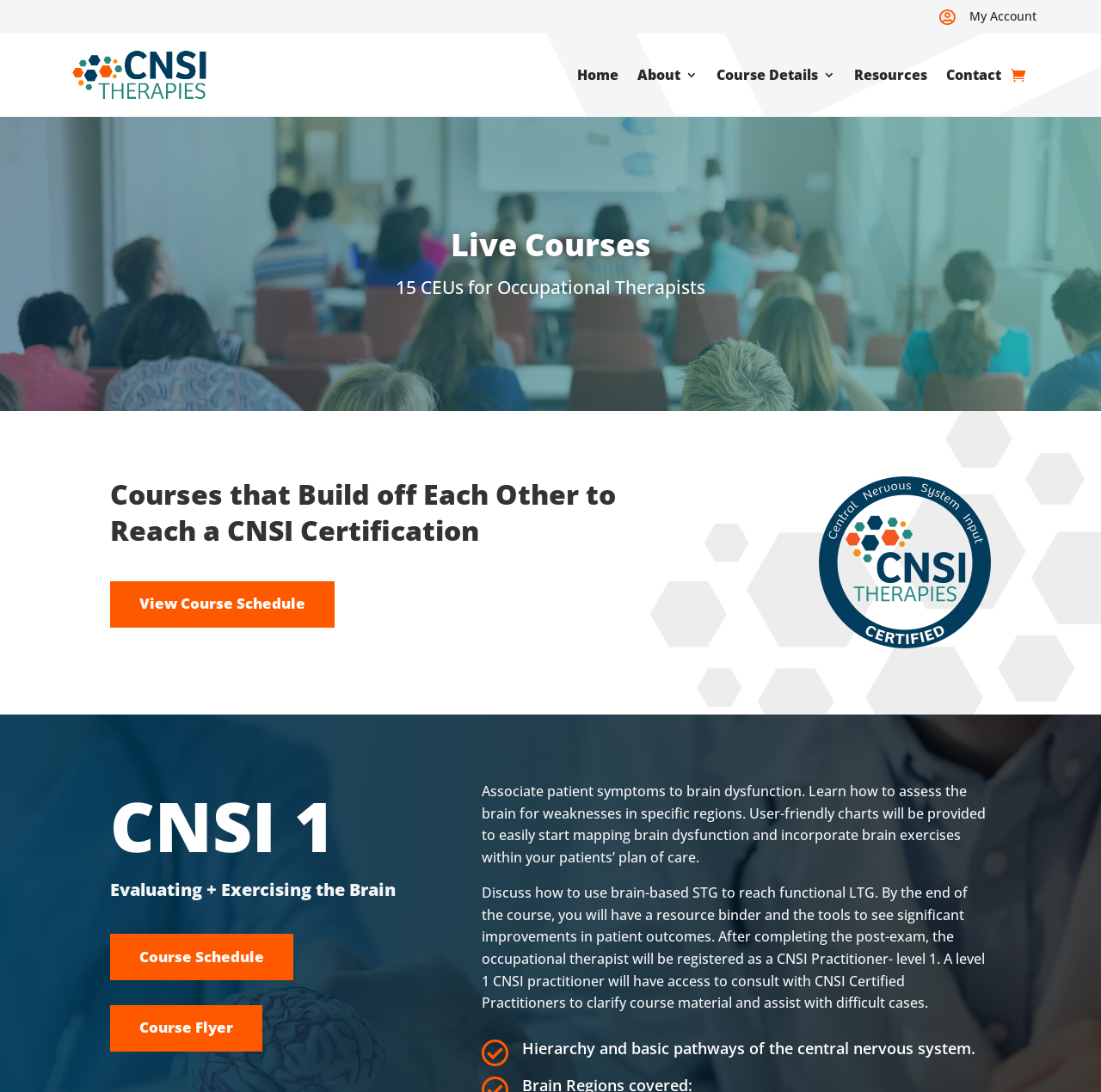Locate the bounding box coordinates of the element you need to click to accomplish the task described by this instruction: "search for something".

None